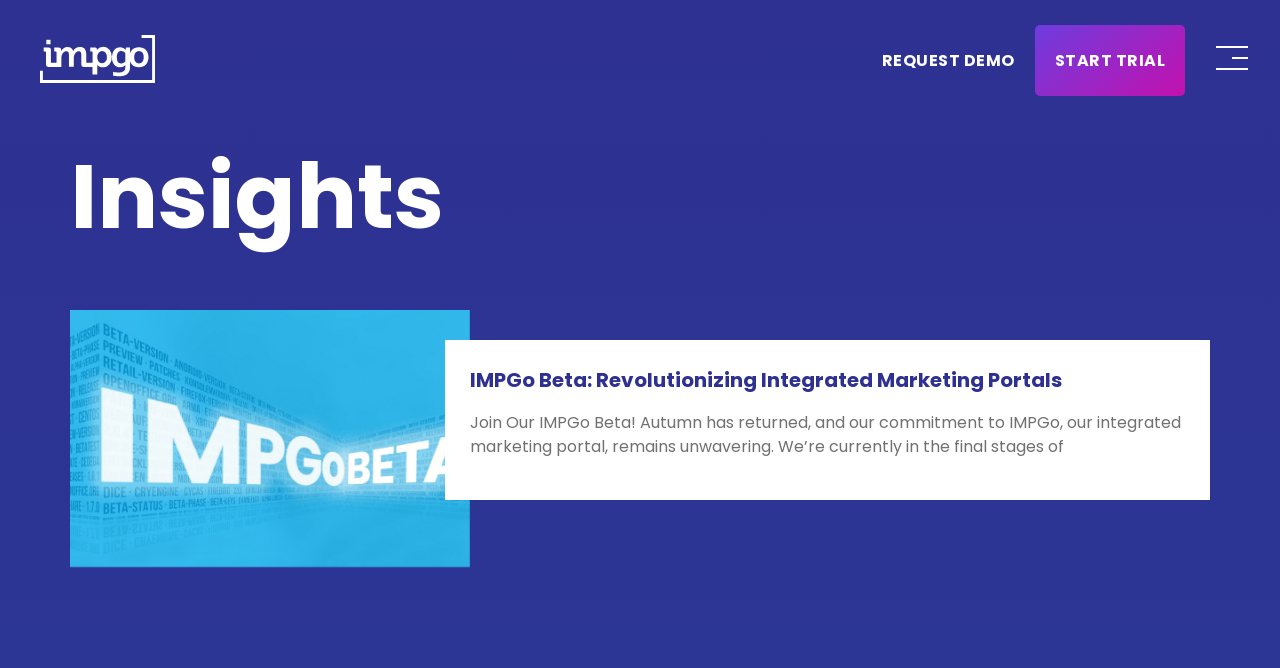From the webpage screenshot, identify the region described by Toggle Navigation. Provide the bounding box coordinates as (top-left x, top-left y, bottom-right x, bottom-right y), with each value being a floating point number between 0 and 1.

[0.95, 0.069, 0.975, 0.105]